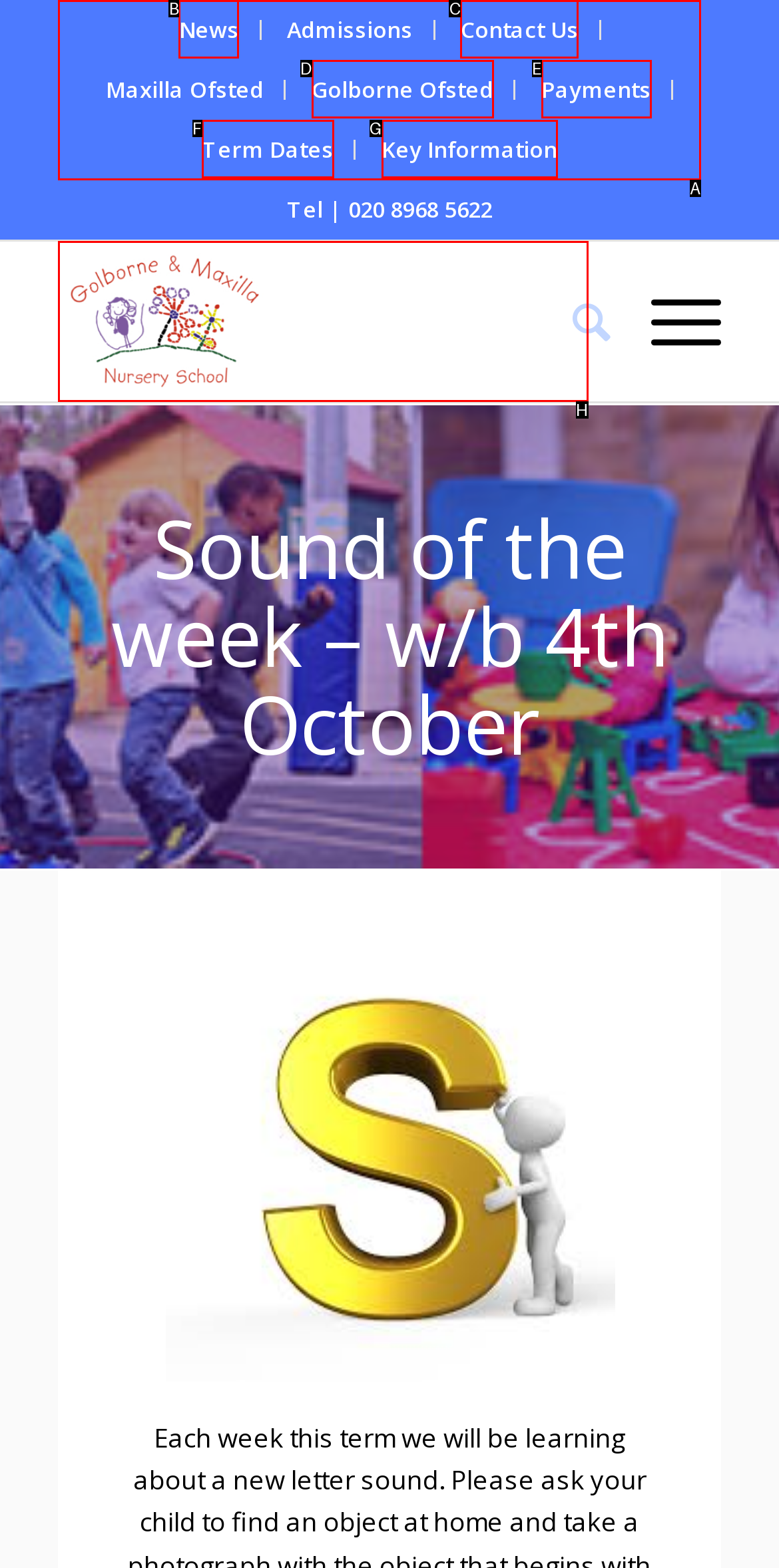Out of the given choices, which letter corresponds to the UI element required to Visit Golborne & Maxilla Children's Centre? Answer with the letter.

H